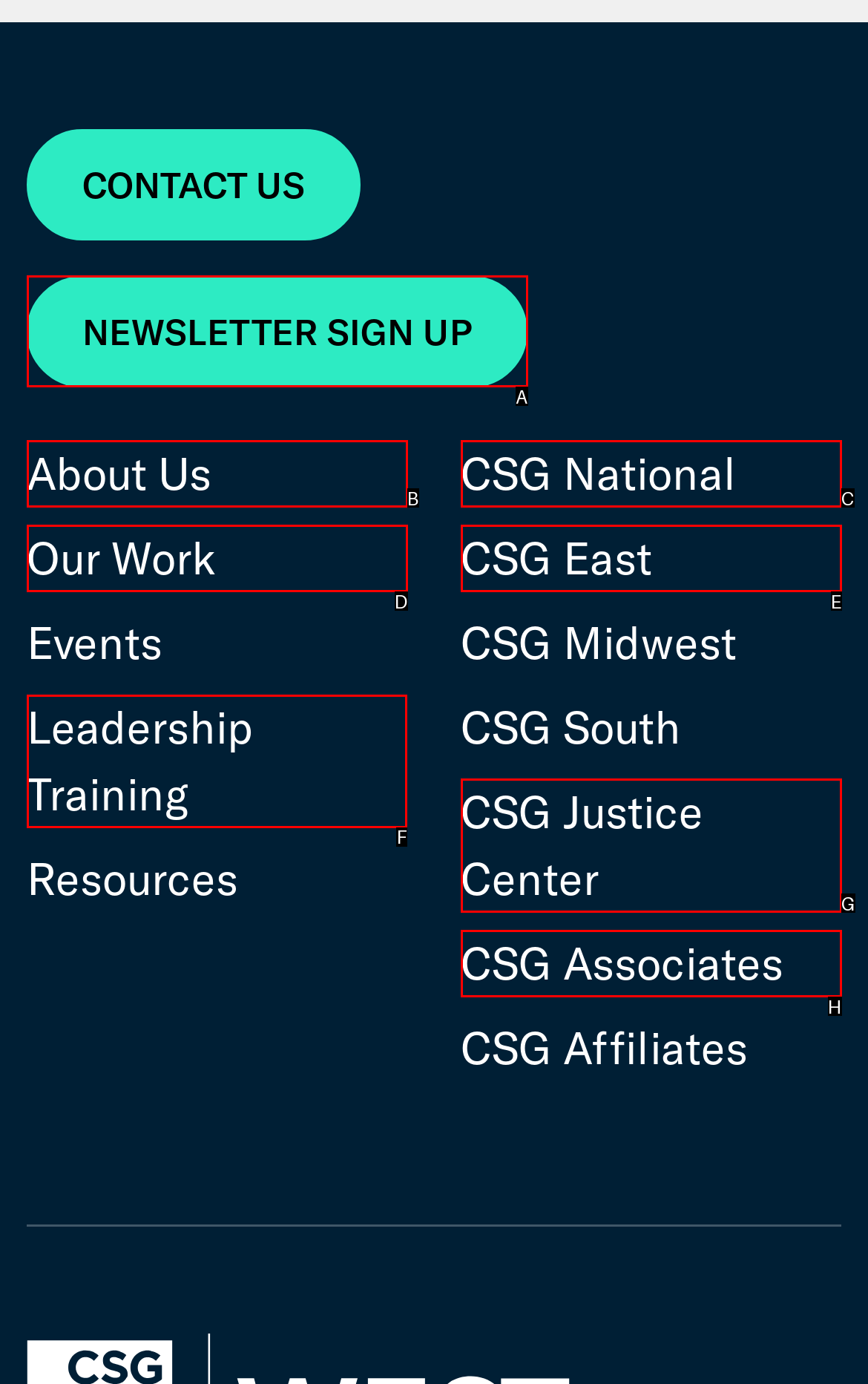Pick the right letter to click to achieve the task: explore leadership training
Answer with the letter of the correct option directly.

F